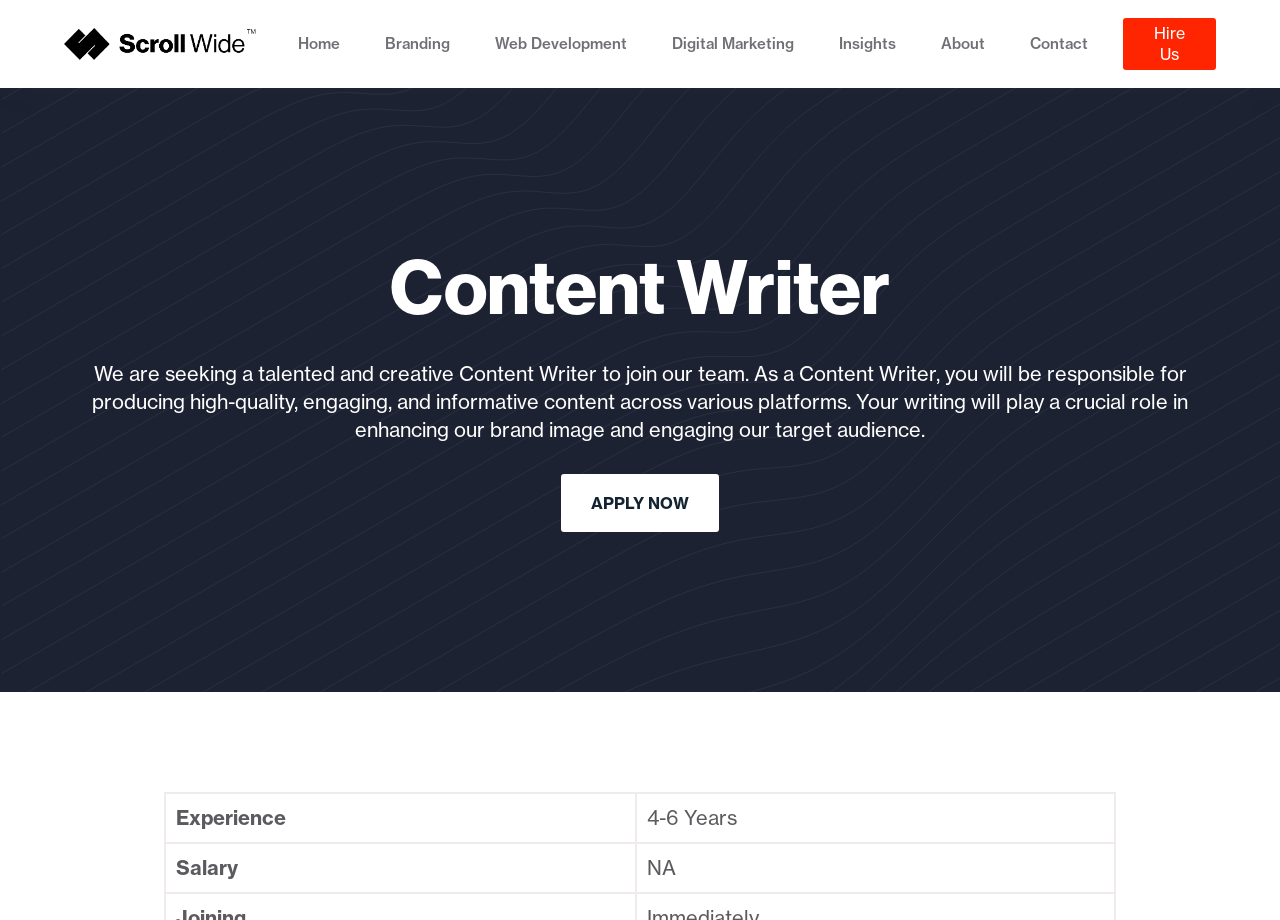Kindly provide the bounding box coordinates of the section you need to click on to fulfill the given instruction: "Apply for the 'Content Writer' job".

[0.438, 0.515, 0.562, 0.578]